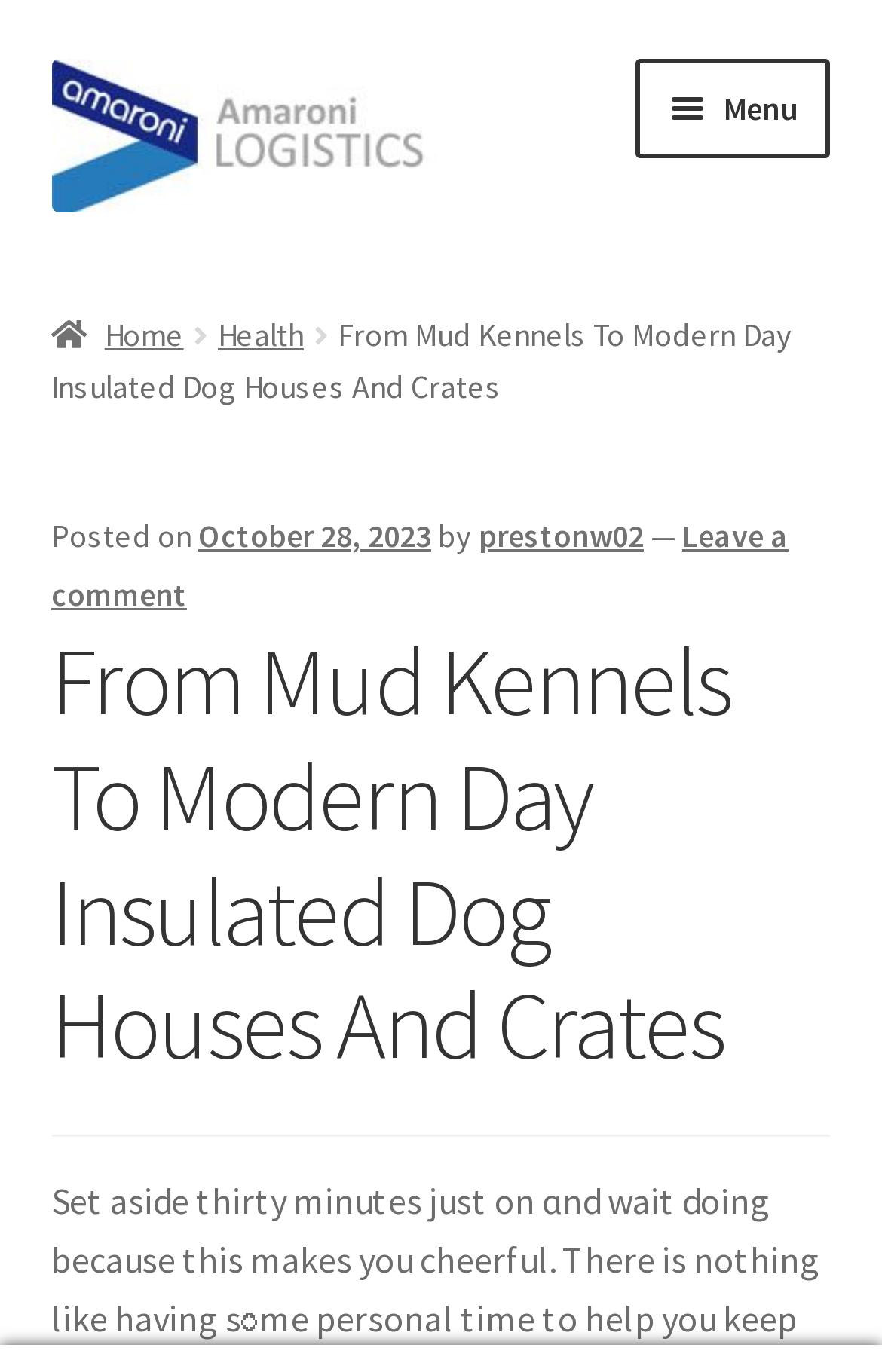Find the bounding box coordinates for the area that must be clicked to perform this action: "Click the 'Menu' button".

[0.722, 0.043, 0.942, 0.115]